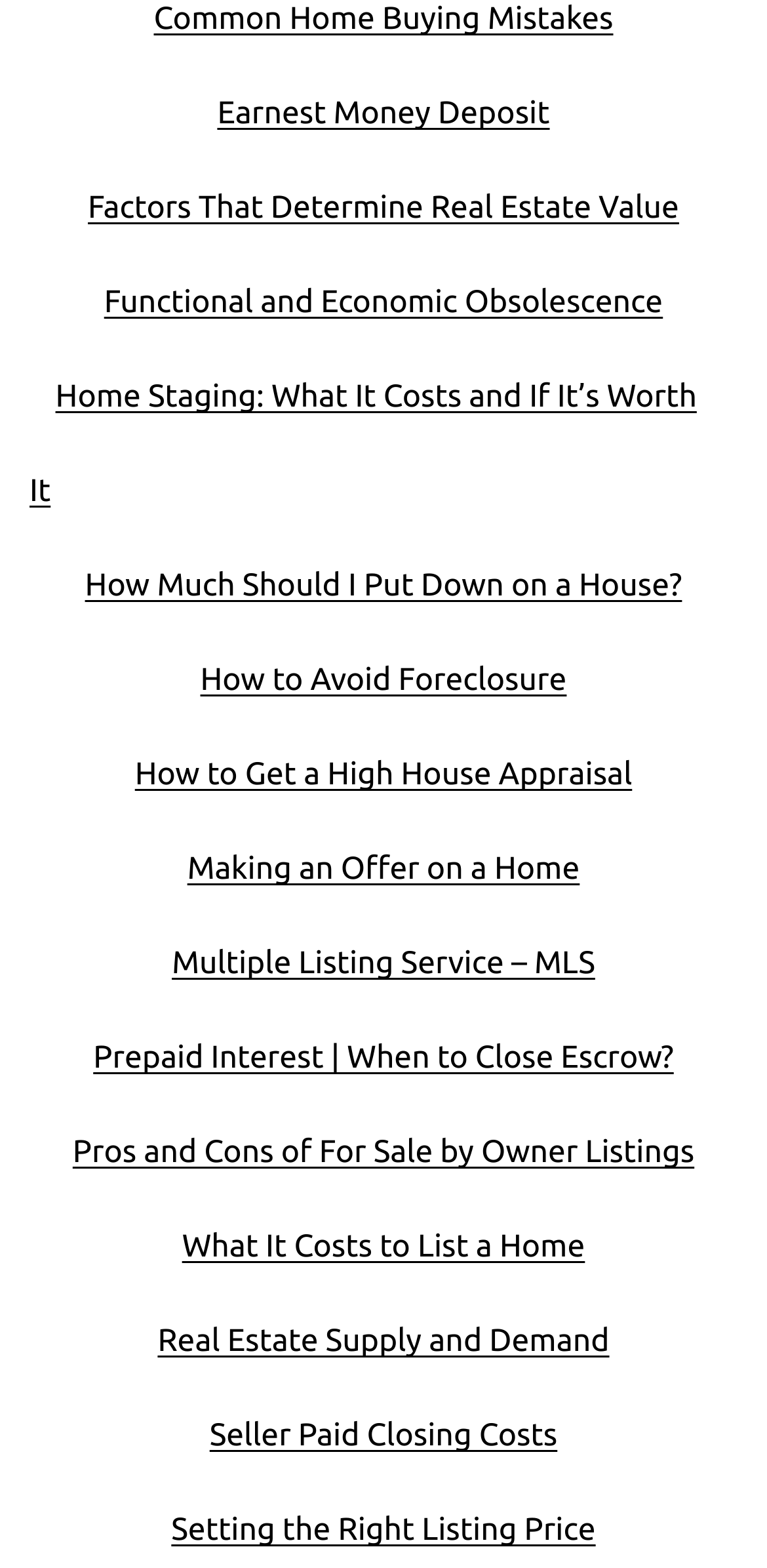What is the topic of the webpage?
Answer the question with as much detail as you can, using the image as a reference.

Based on the links provided on the webpage, it appears that the topic of the webpage is related to real estate, covering various aspects such as earnest money deposit, factors that determine real estate value, home staging, and more.